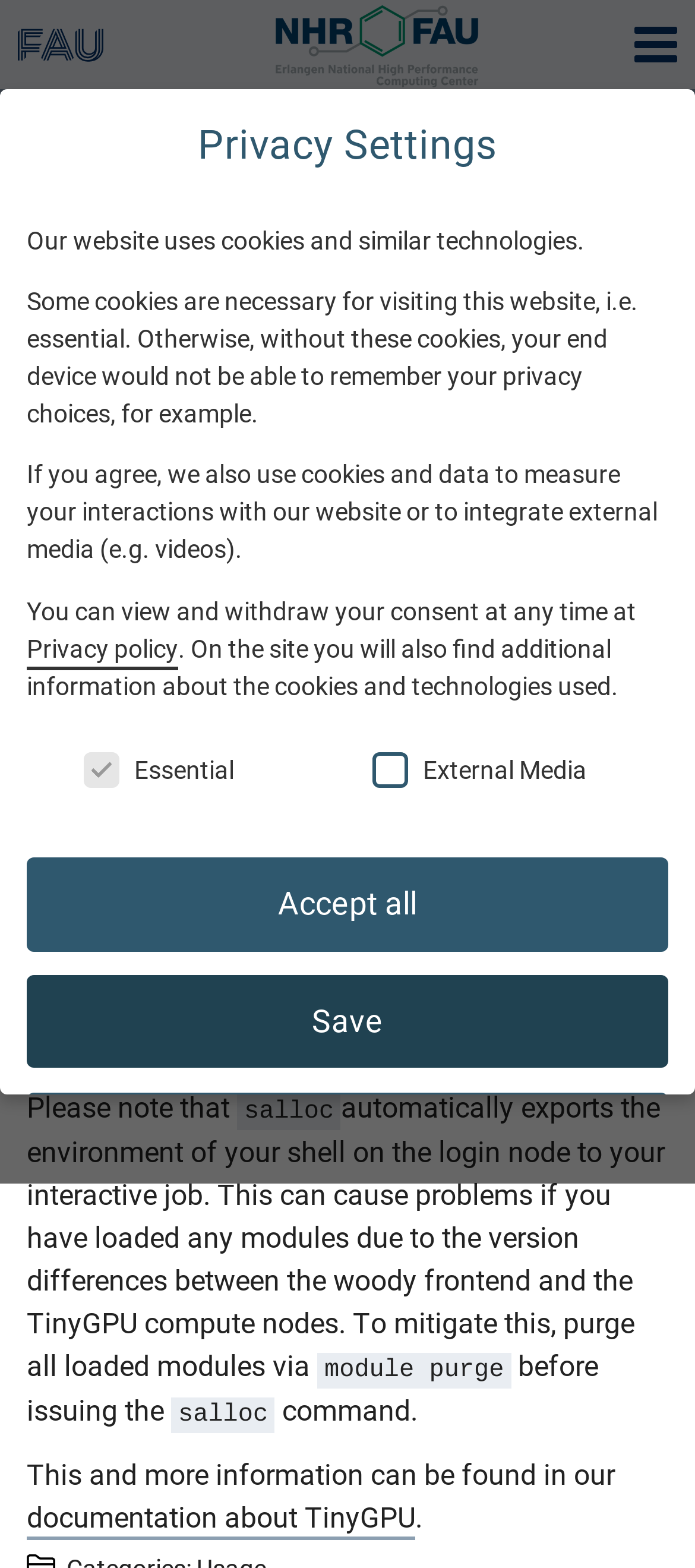Identify the bounding box coordinates of the section to be clicked to complete the task described by the following instruction: "Click on the 'prev' link". The coordinates should be four float numbers between 0 and 1, formatted as [left, top, right, bottom].

None